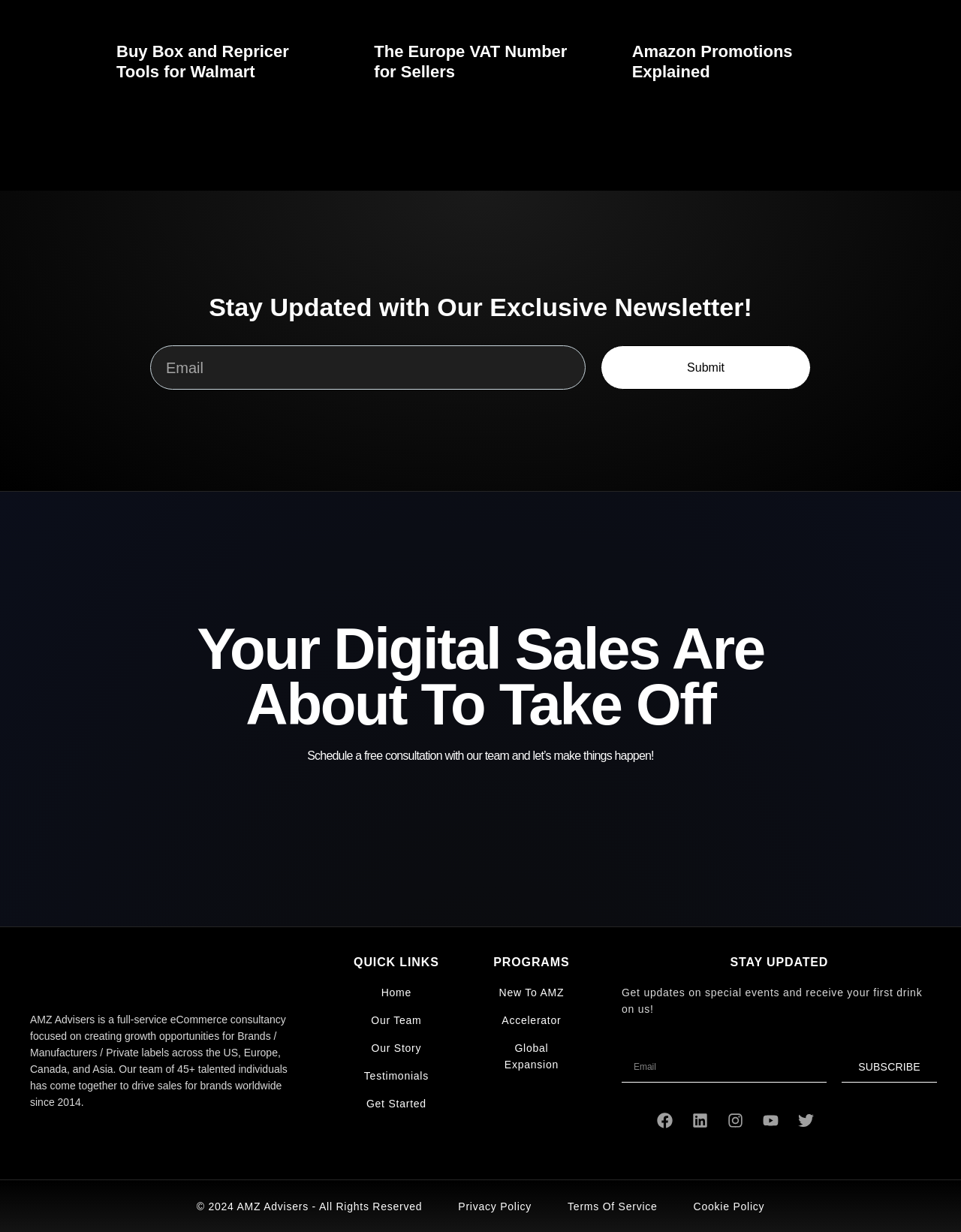Bounding box coordinates are to be given in the format (top-left x, top-left y, bottom-right x, bottom-right y). All values must be floating point numbers between 0 and 1. Provide the bounding box coordinate for the UI element described as: SUBSCRIBE

[0.876, 0.854, 0.975, 0.878]